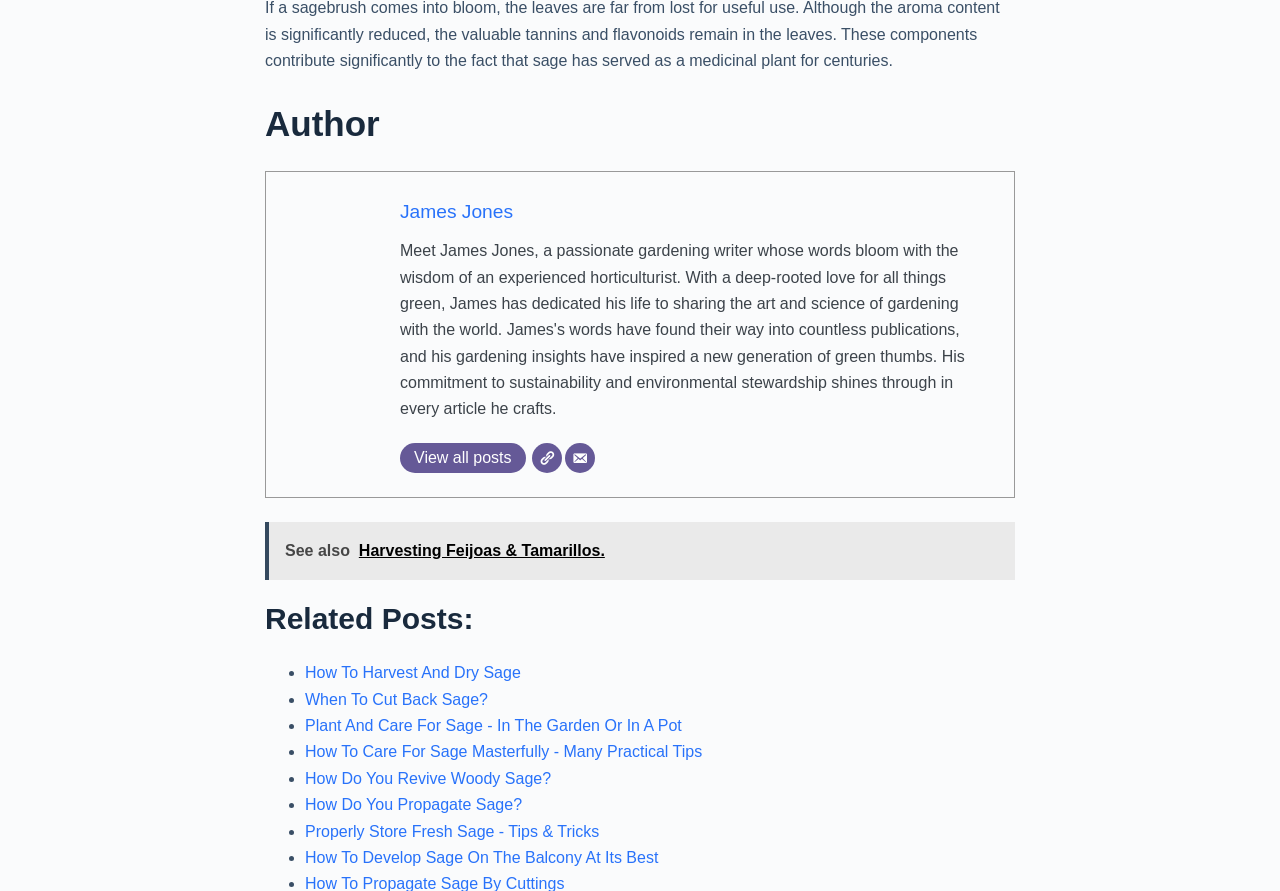Predict the bounding box of the UI element based on this description: "James Jones".

[0.312, 0.226, 0.401, 0.25]